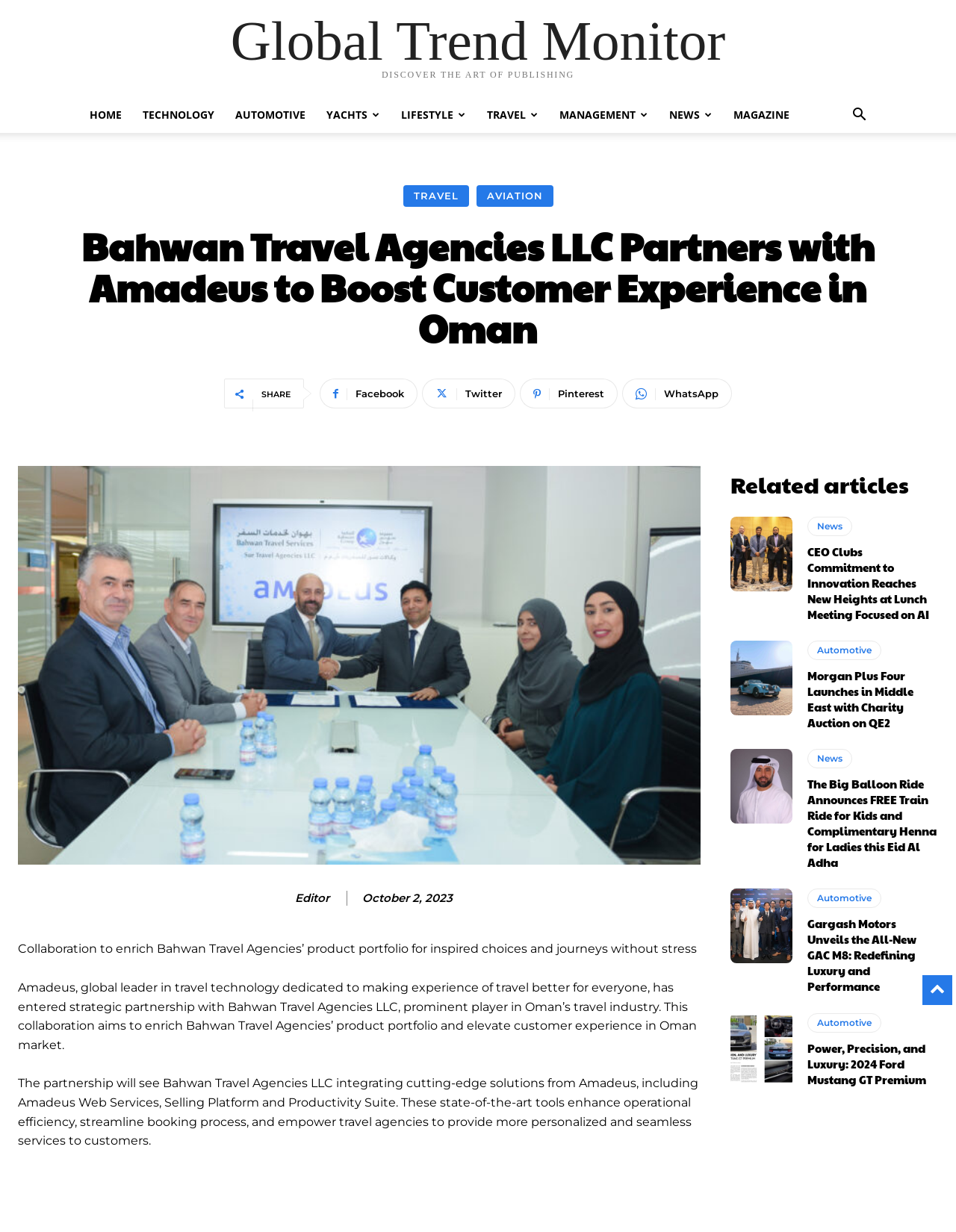Can you look at the image and give a comprehensive answer to the question:
How many related articles are listed on the webpage?

The answer can be found by counting the number of link elements with headings that are related to the main article. These links are located at the bottom of the webpage, under the 'Related articles' heading.